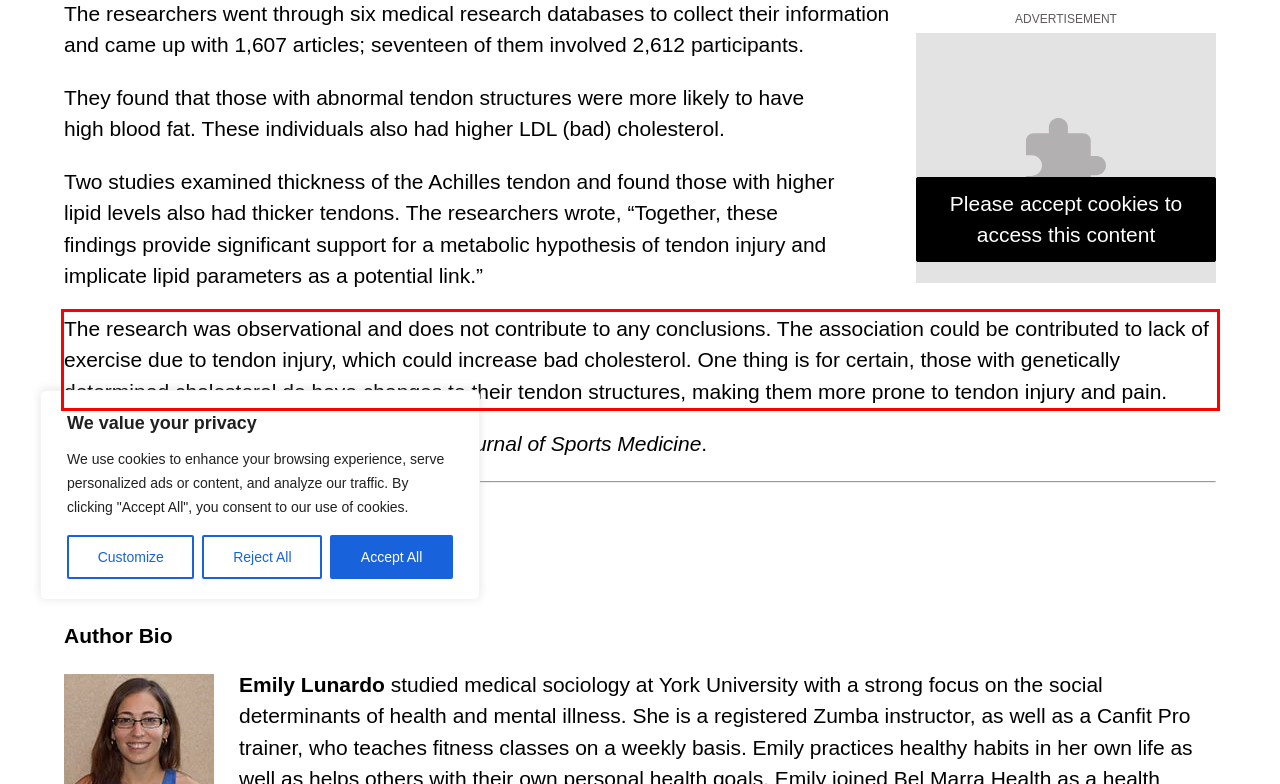Given a screenshot of a webpage, locate the red bounding box and extract the text it encloses.

The research was observational and does not contribute to any conclusions. The association could be contributed to lack of exercise due to tendon injury, which could increase bad cholesterol. One thing is for certain, those with genetically determined cholesterol do have changes to their tendon structures, making them more prone to tendon injury and pain.